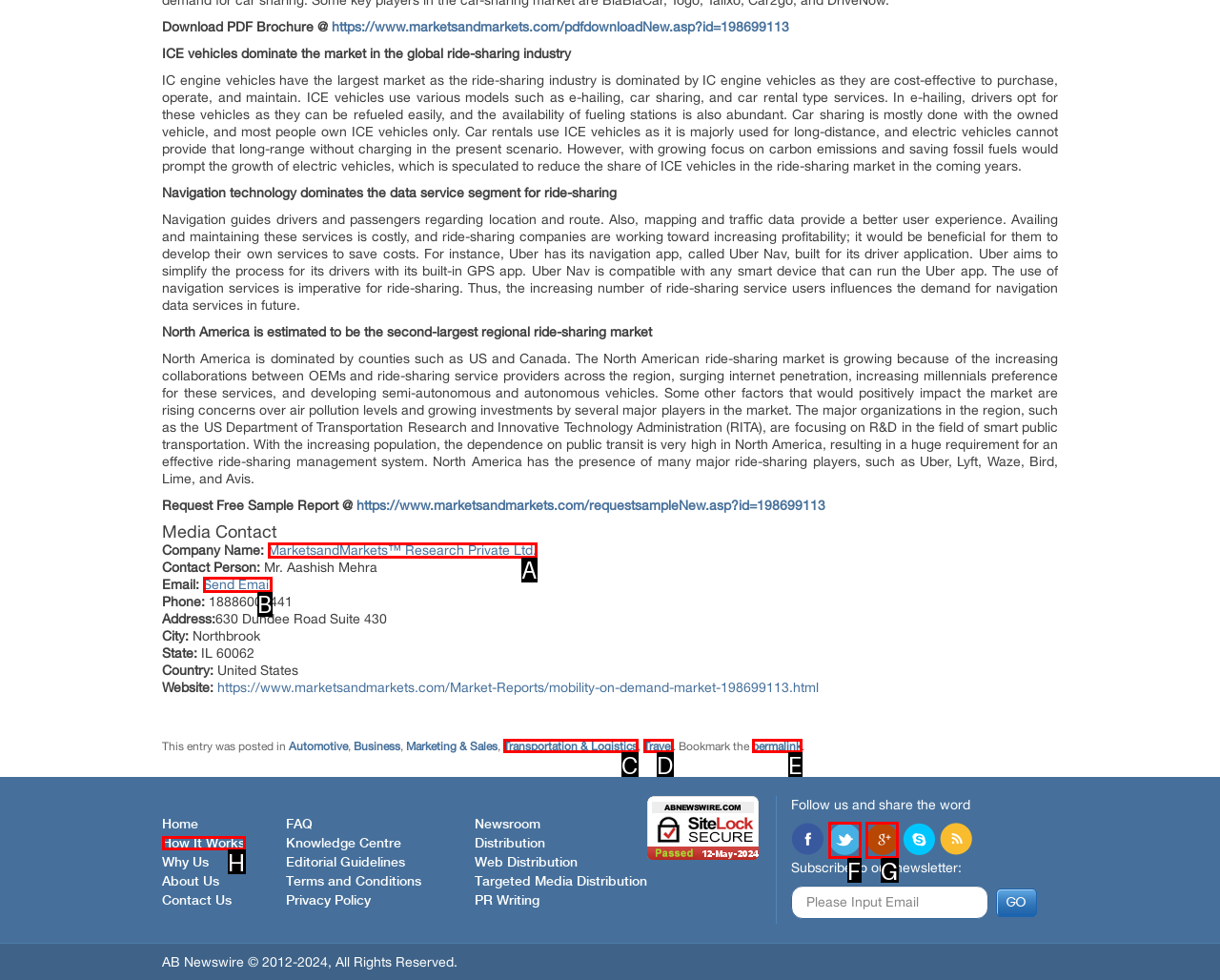Find the HTML element that suits the description: MarketsandMarkets™ Research Private Ltd.
Indicate your answer with the letter of the matching option from the choices provided.

A